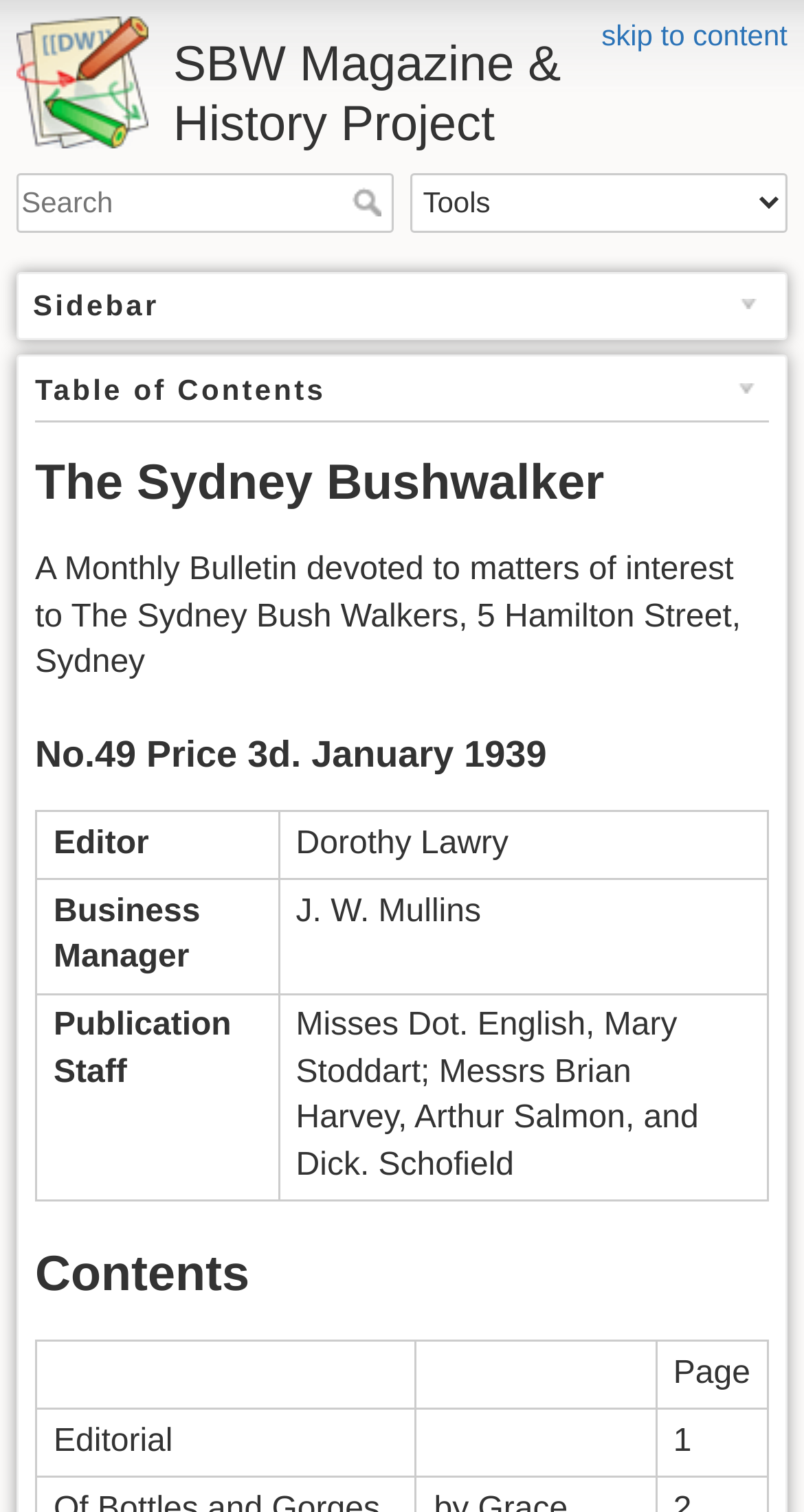Calculate the bounding box coordinates for the UI element based on the following description: "parent_node: Search name="q" placeholder="Search" title="[F]"". Ensure the coordinates are four float numbers between 0 and 1, i.e., [left, top, right, bottom].

[0.021, 0.114, 0.49, 0.154]